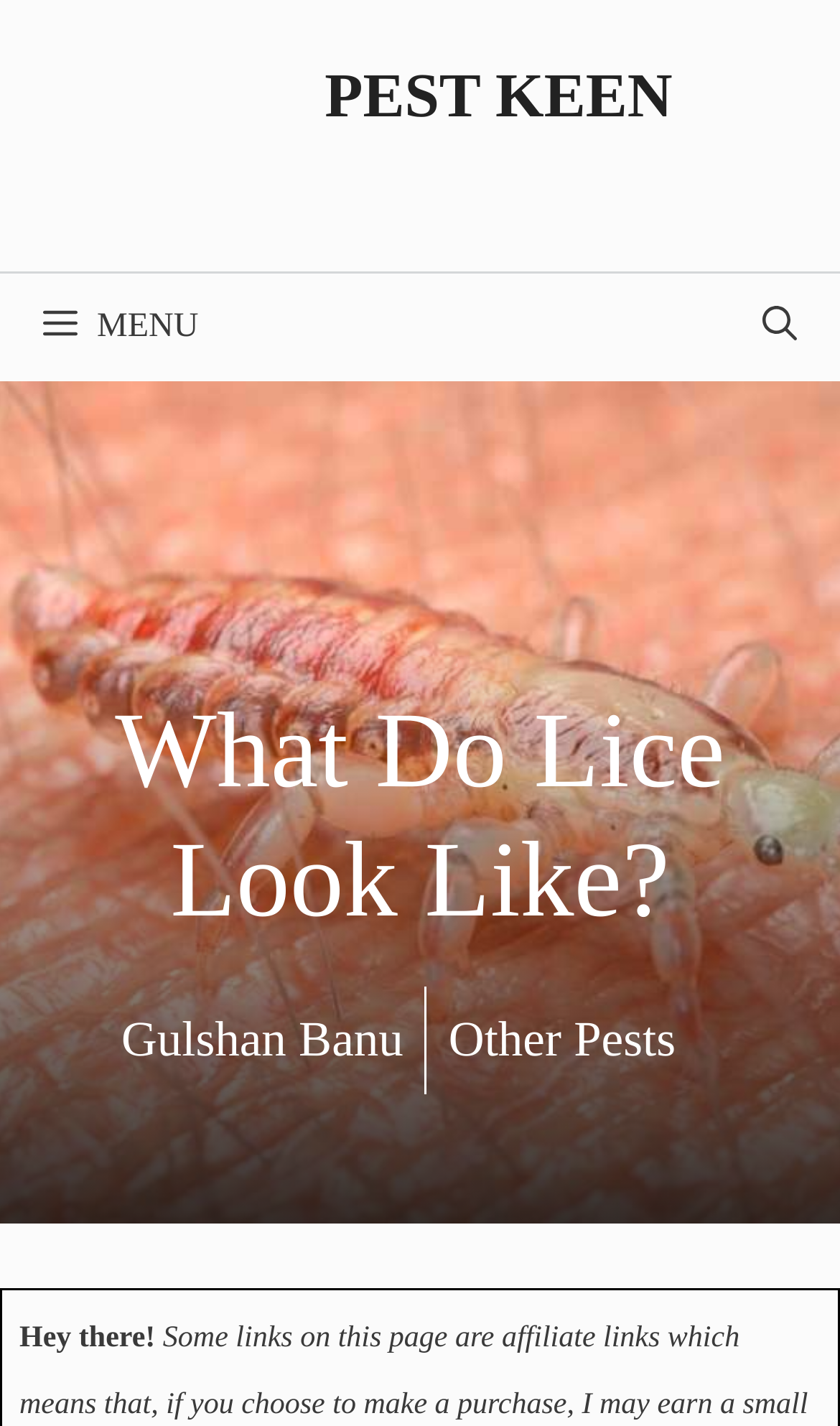Using the description: "alt="Pest Keen"", identify the bounding box of the corresponding UI element in the screenshot.

[0.199, 0.048, 0.328, 0.086]